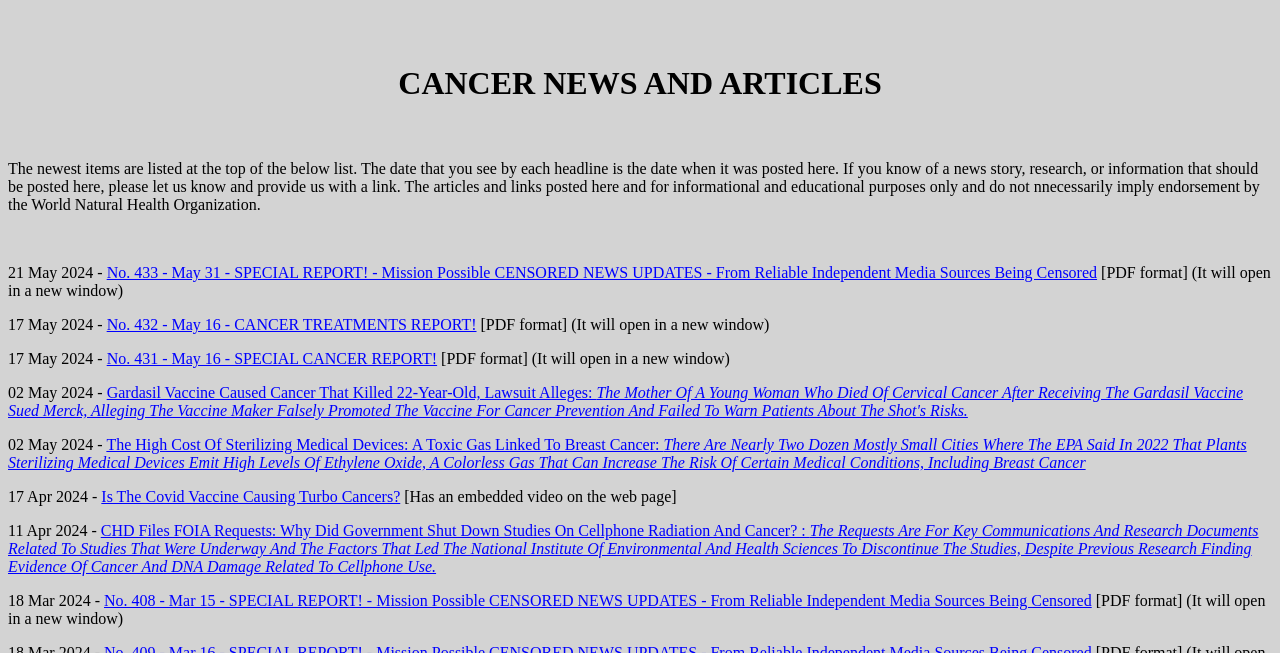Find the bounding box coordinates of the clickable area that will achieve the following instruction: "view the article 'No. 433 - May 31 - SPECIAL REPORT! - Mission Possible CENSORED NEWS UPDATES - From Reliable Independent Media Sources Being Censored'".

[0.083, 0.404, 0.857, 0.43]